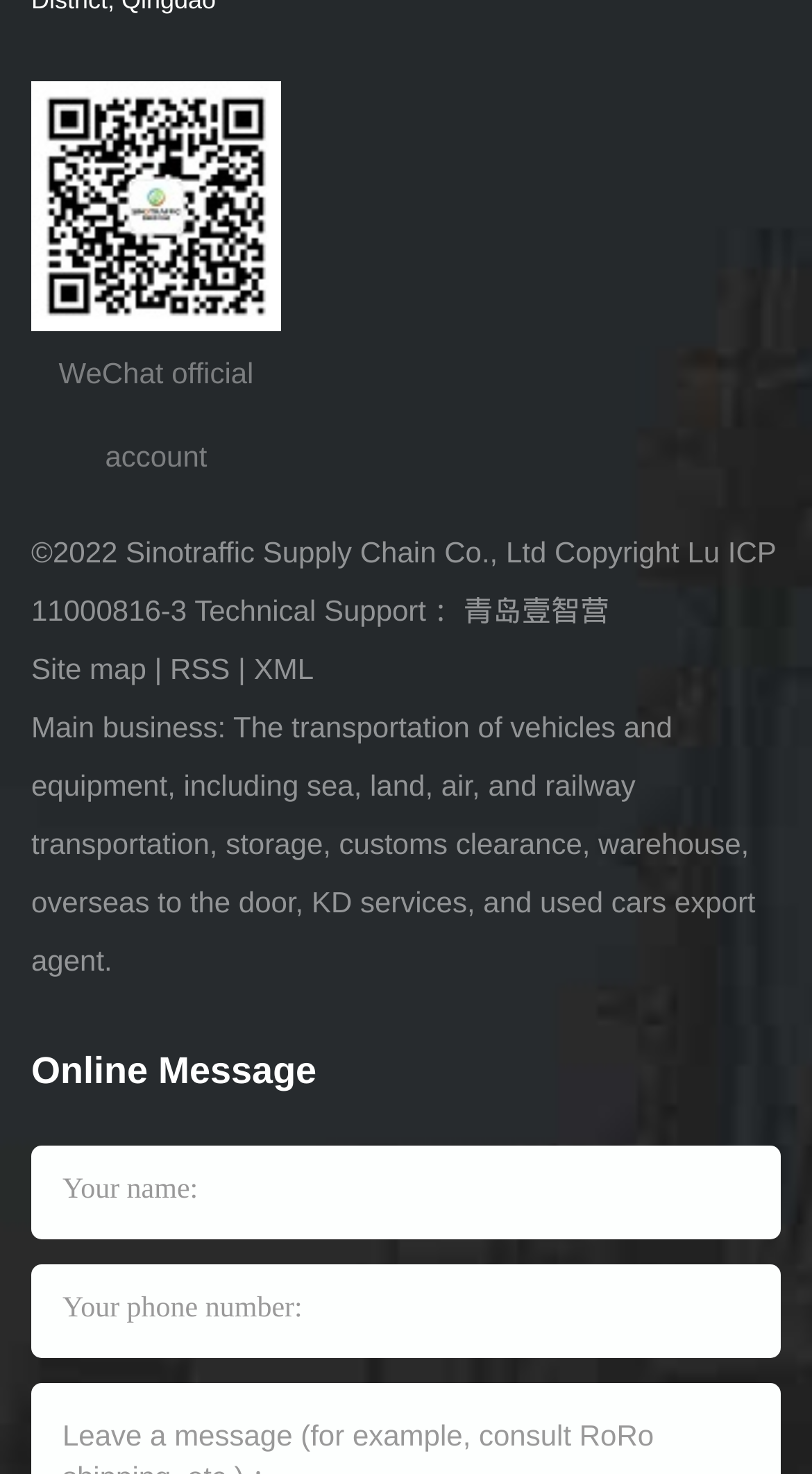What is the company's main business?
Please provide a comprehensive answer based on the visual information in the image.

The main business of the company is mentioned in the static text element, which states that it includes sea, land, air, and railway transportation, storage, customs clearance, warehouse, overseas to the door, KD services, and used cars export agent.